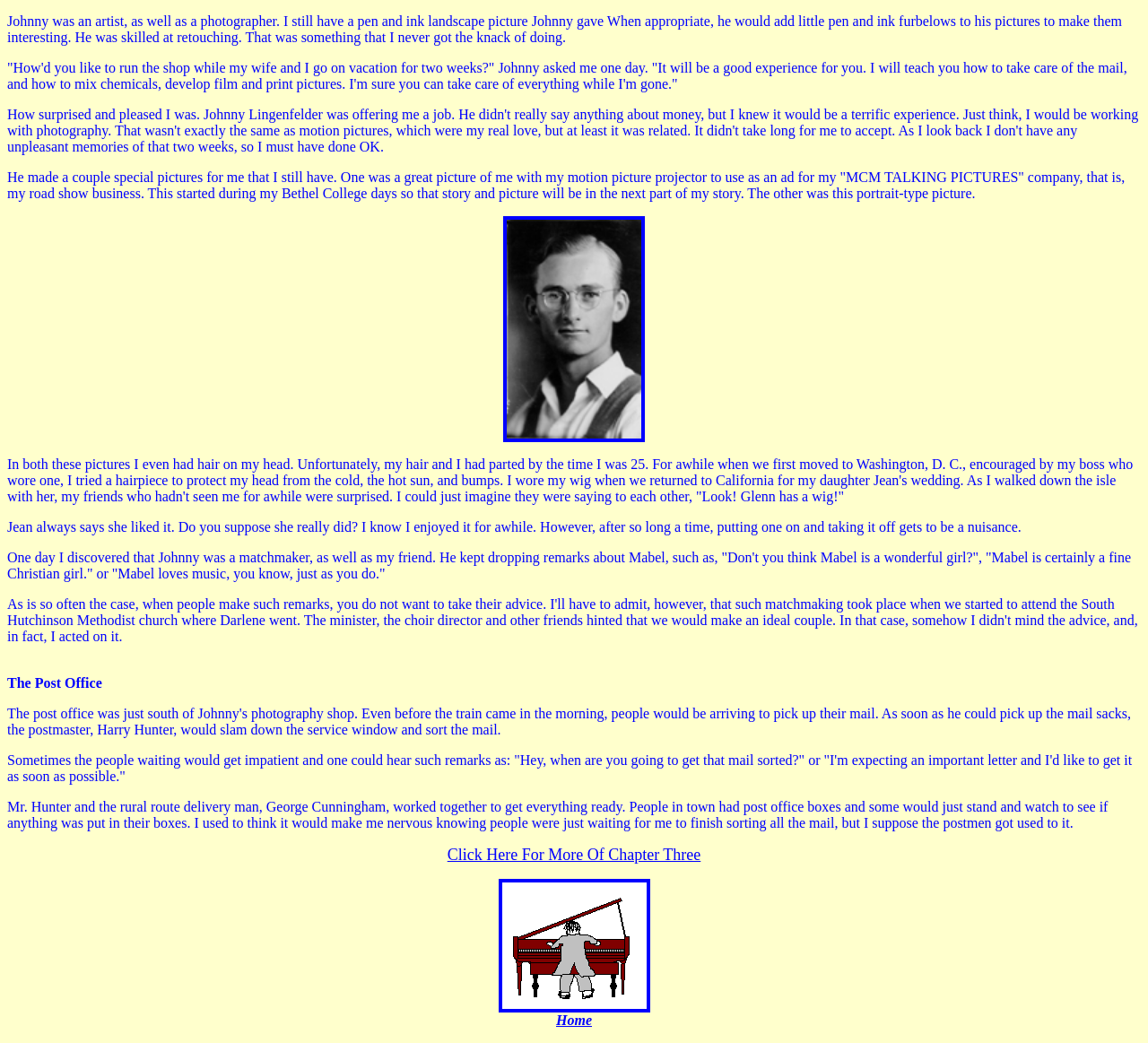What is the purpose of the link 'Click Here For More Of Chapter Three'?
Answer the question with a thorough and detailed explanation.

The purpose of the link 'Click Here For More Of Chapter Three' is to access the next part of the chapter, as suggested by the text and the link's location at the end of the chapter. The link likely leads to the continuation of the story or the next installment of the chapter.